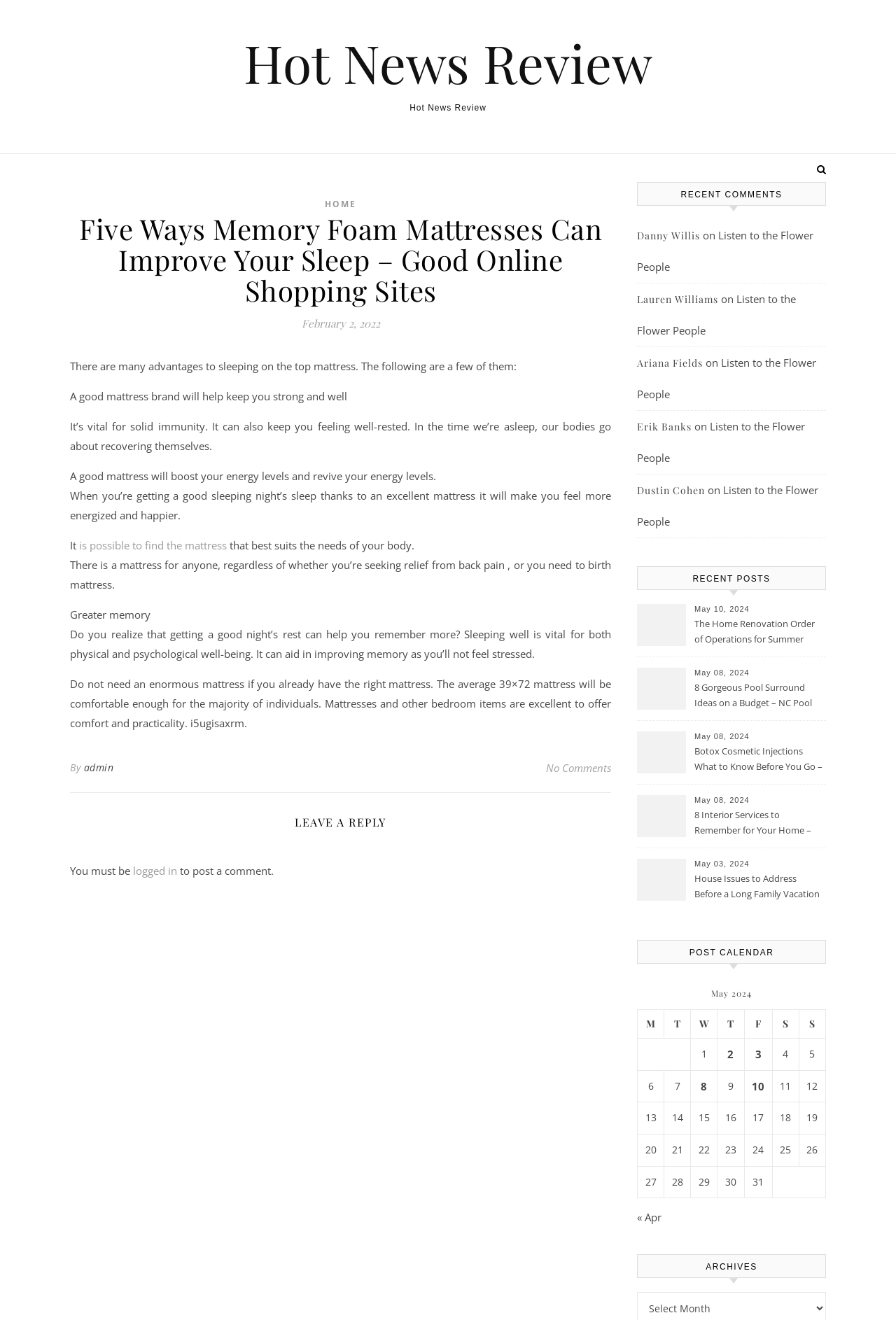Identify the bounding box coordinates of the section to be clicked to complete the task described by the following instruction: "click on the 'HOME' link". The coordinates should be four float numbers between 0 and 1, formatted as [left, top, right, bottom].

[0.362, 0.15, 0.398, 0.159]